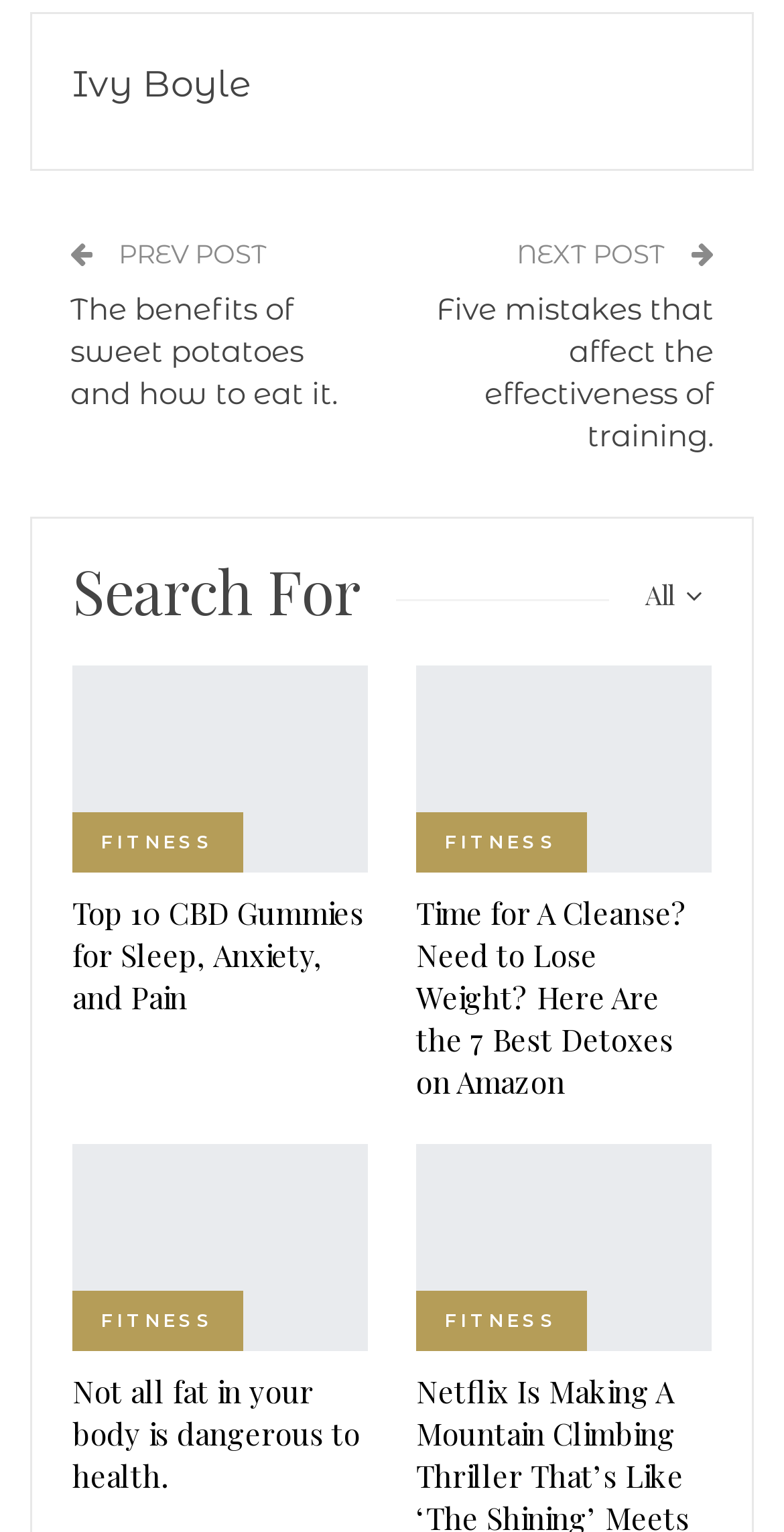Please locate the UI element described by "All" and provide its bounding box coordinates.

[0.777, 0.365, 0.908, 0.411]